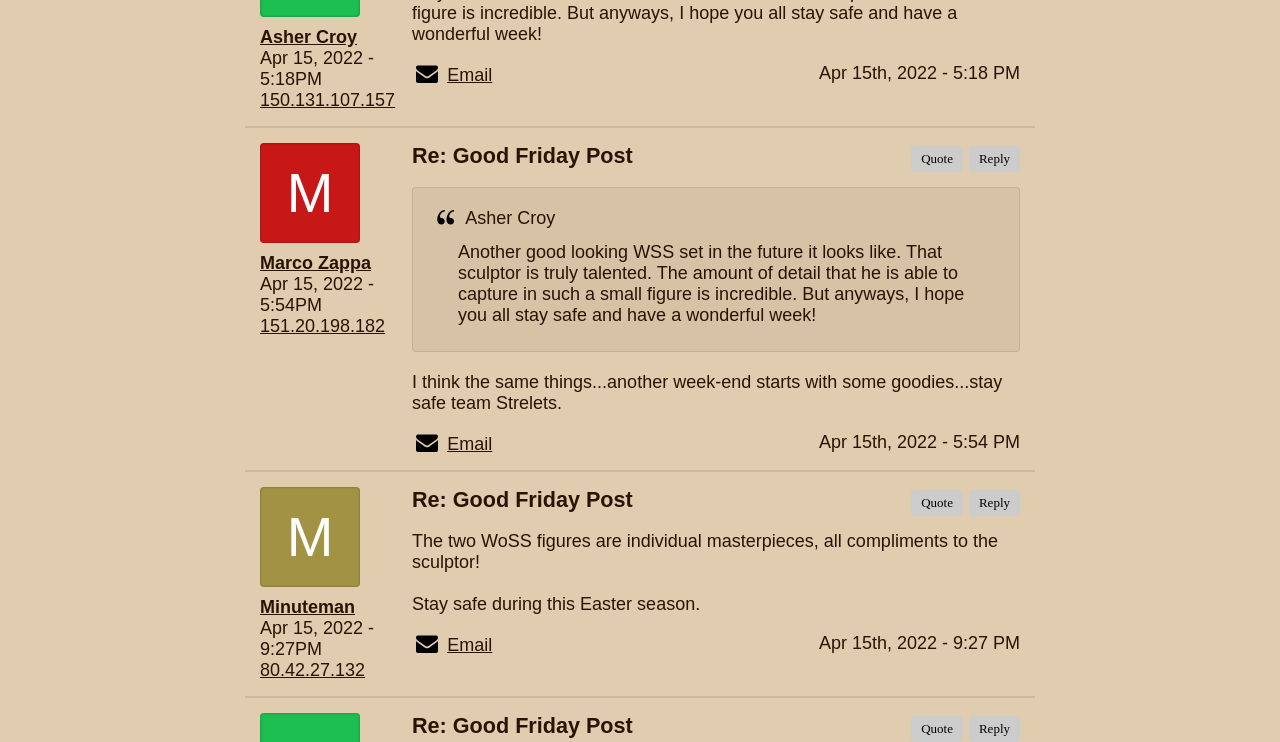What is the IP address of the third post?
Examine the screenshot and reply with a single word or phrase.

80.42.27.132